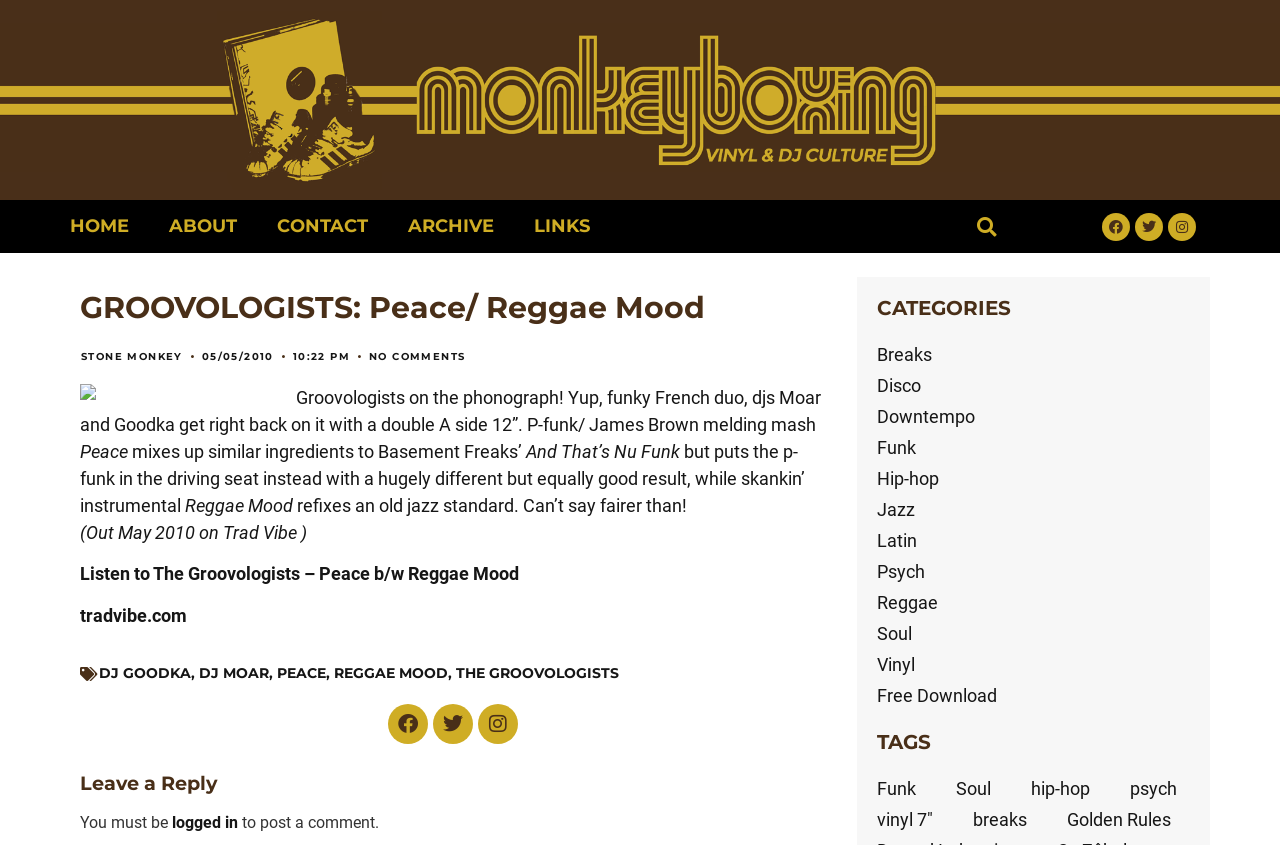Locate the bounding box coordinates of the UI element described by: "No Comments". The bounding box coordinates should consist of four float numbers between 0 and 1, i.e., [left, top, right, bottom].

[0.28, 0.413, 0.364, 0.431]